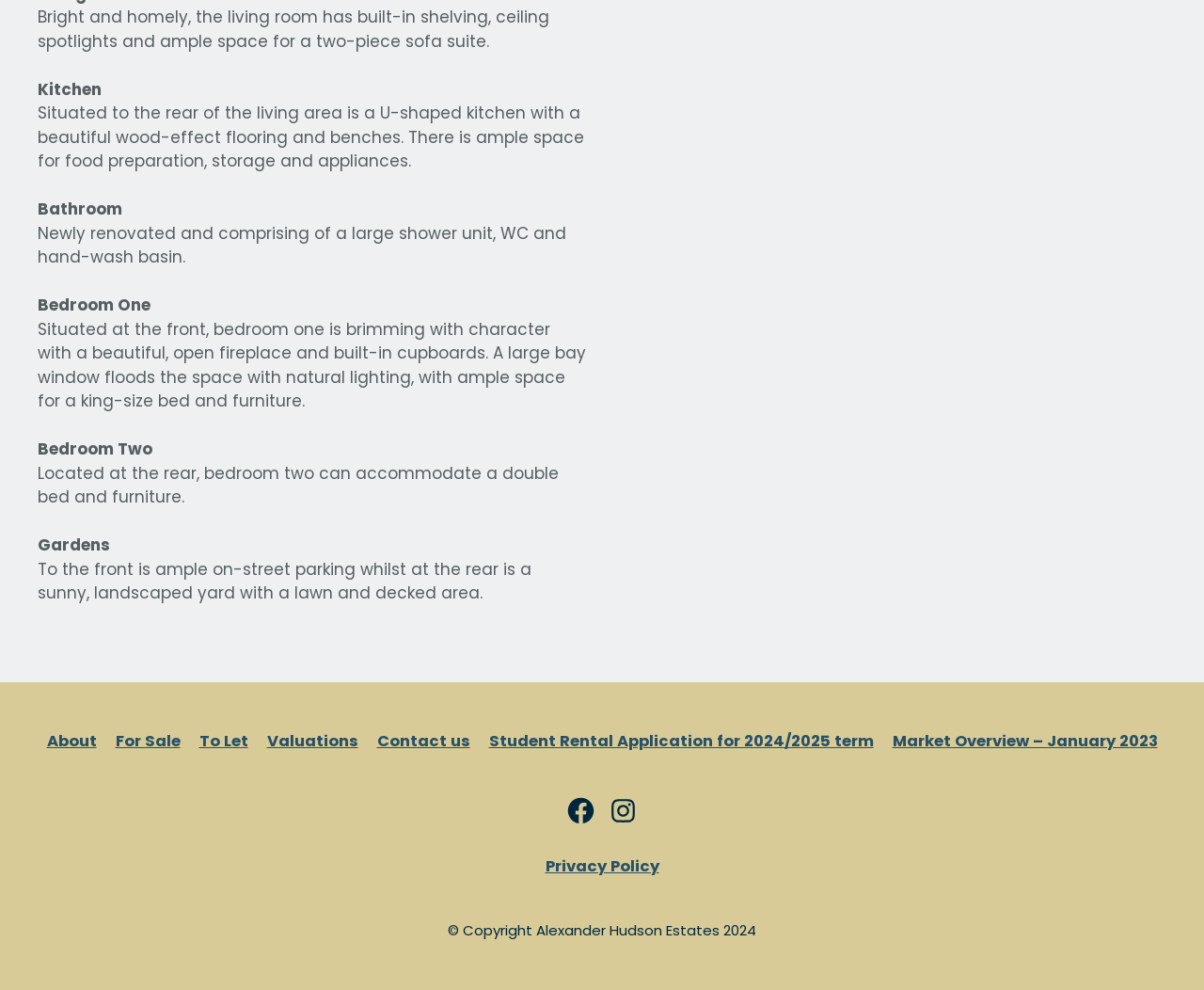Identify the bounding box coordinates for the region of the element that should be clicked to carry out the instruction: "Apply for Student Rental". The bounding box coordinates should be four float numbers between 0 and 1, i.e., [left, top, right, bottom].

[0.406, 0.738, 0.725, 0.759]